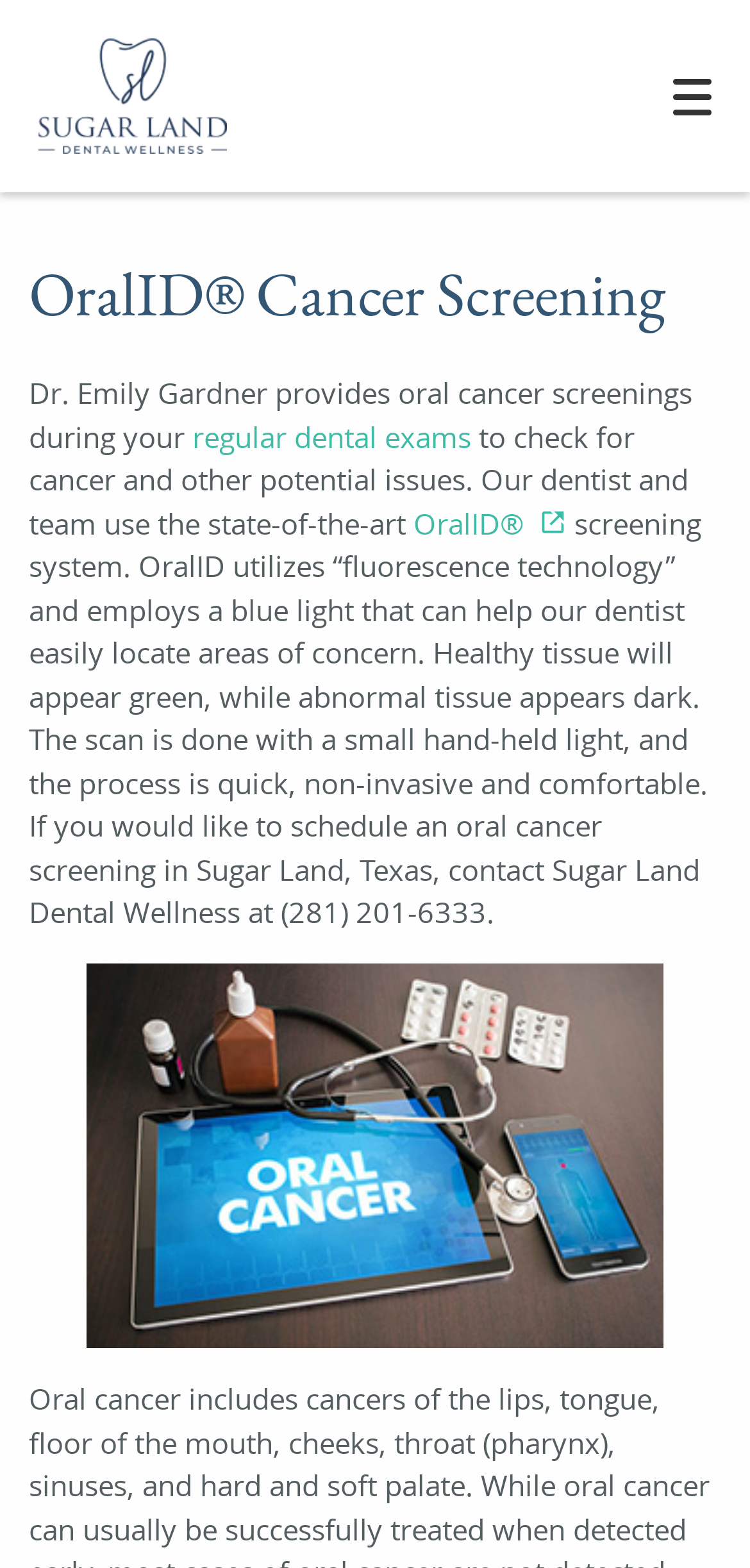Construct a thorough caption encompassing all aspects of the webpage.

The webpage is about OralID cancer screening provided by a dentist in Sugar Land, Texas. At the top, there is a logo on the left and a toggle mobile menu button on the right. Below the logo, there is a navigation menu with links to different sections of the website, including Home, About Us, Services, Patient Info, Reviews, and Contact.

On the right side of the navigation menu, there are three buttons: Leave a review, Get directions, and Call our office. Each button has an accompanying image and text. Below these buttons, there is a request an appointment form button with an image and text.

Further down the page, there is a heading that reads "OralID Cancer Screening" followed by a paragraph of text that explains the oral cancer screening process provided by Dr. Emily Gardner. The text mentions that the screening is done using the state-of-the-art OralID system, which utilizes fluorescence technology and a blue light to locate areas of concern. The text also provides contact information for scheduling an oral cancer screening.

There are several links and images throughout the page, including a link to Google maps, a link to pay online, and an image indicating that a link will open in a new tab. Overall, the webpage appears to be a professional website for a dental office, providing information about their services and contact information.